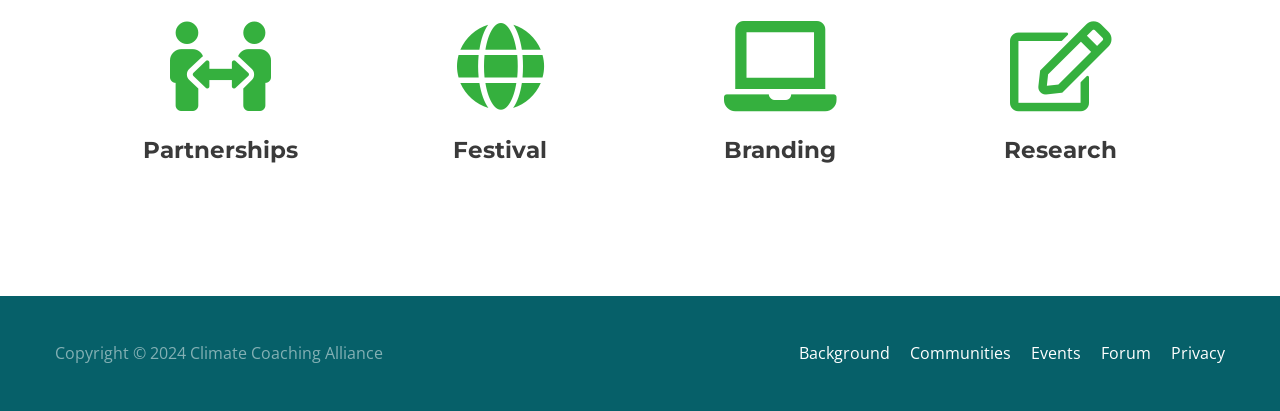Please determine the bounding box coordinates of the area that needs to be clicked to complete this task: 'View Research'. The coordinates must be four float numbers between 0 and 1, formatted as [left, top, right, bottom].

[0.784, 0.331, 0.872, 0.399]